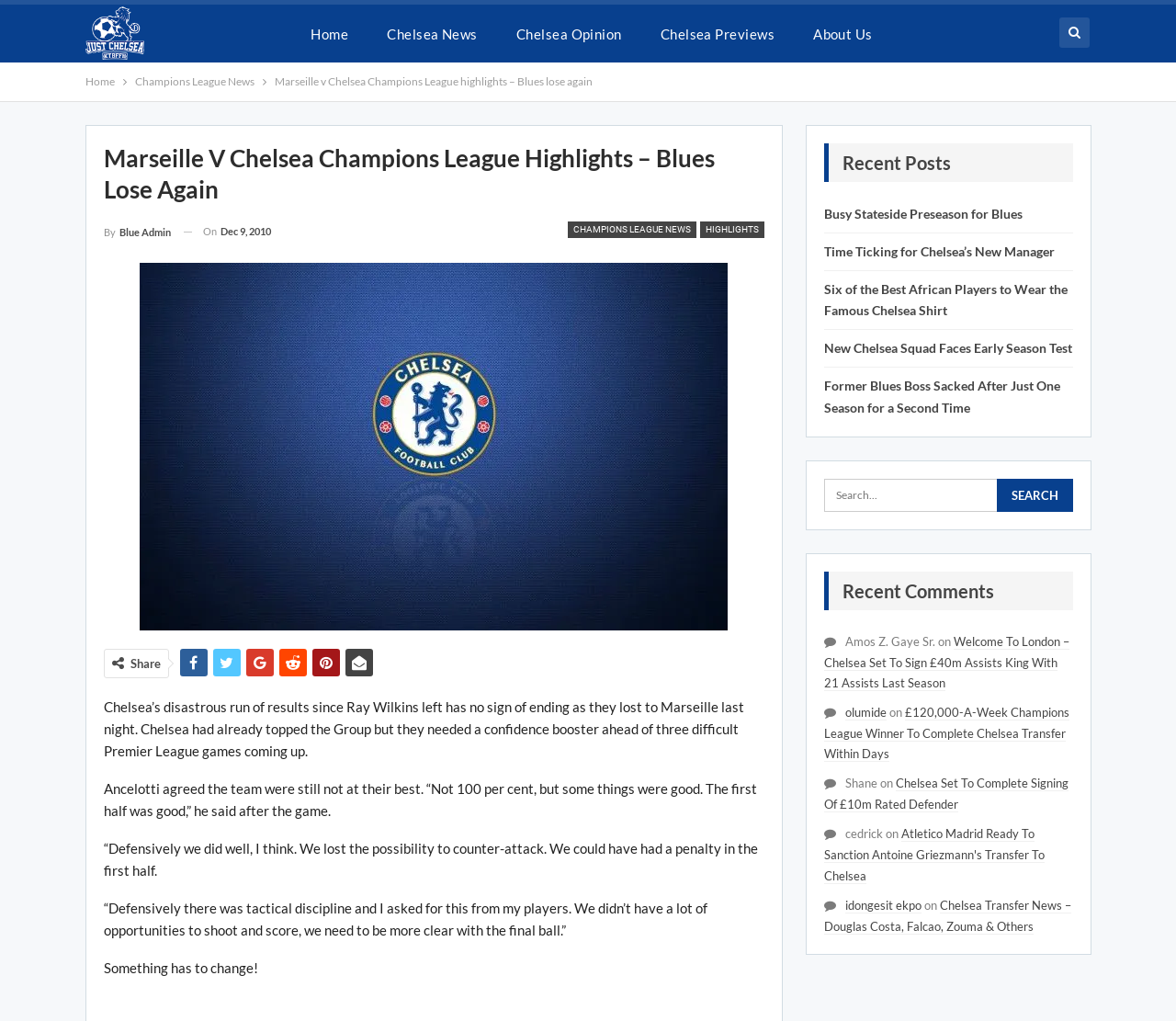What is the type of competition mentioned in the webpage?
Using the information presented in the image, please offer a detailed response to the question.

I found this answer by examining the text content of the webpage, particularly the sentence 'Marseille v Chelsea Champions League highlights – Blues lose again' which mentions the Champions League.